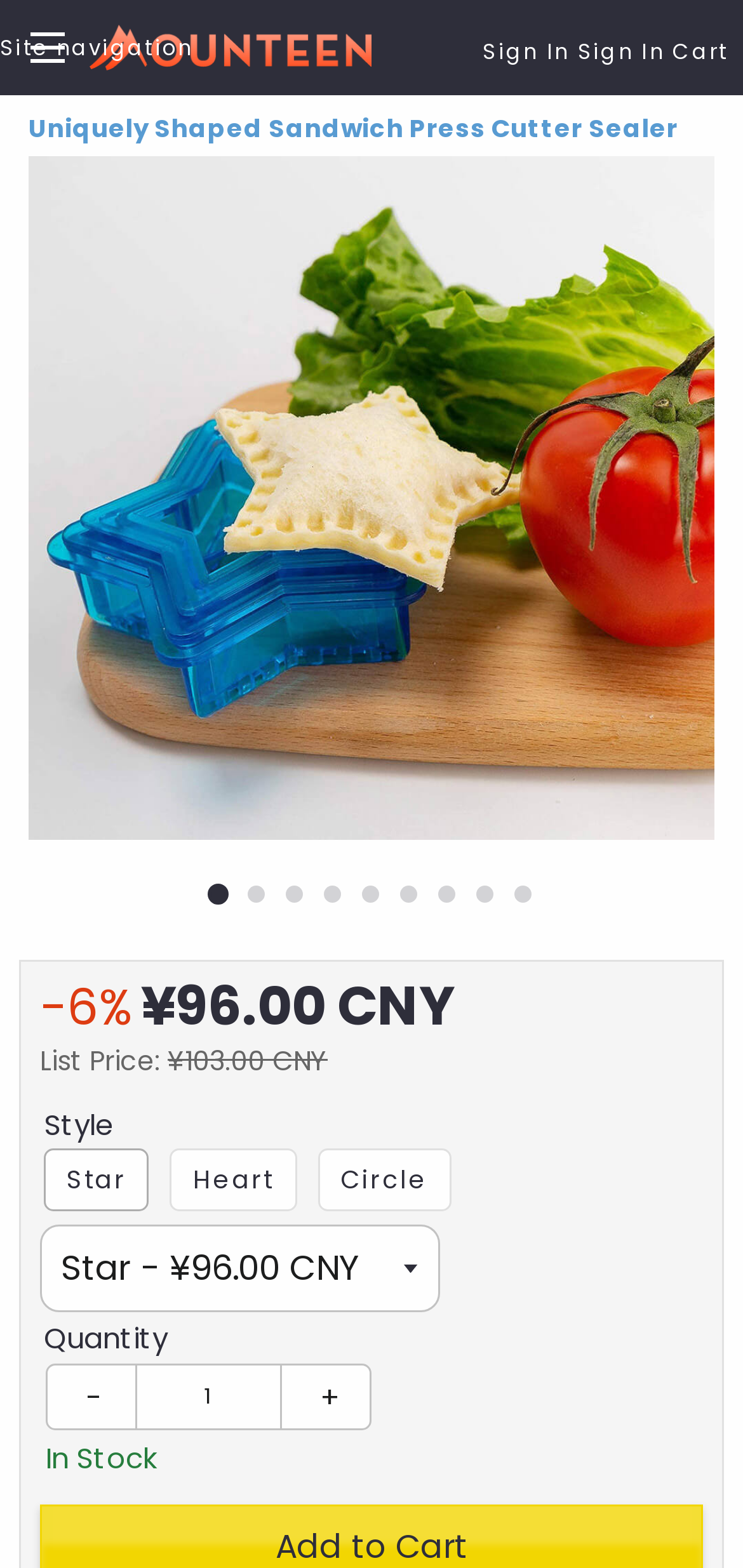Provide the bounding box coordinates for the area that should be clicked to complete the instruction: "Sign in".

[0.631, 0.007, 0.905, 0.058]